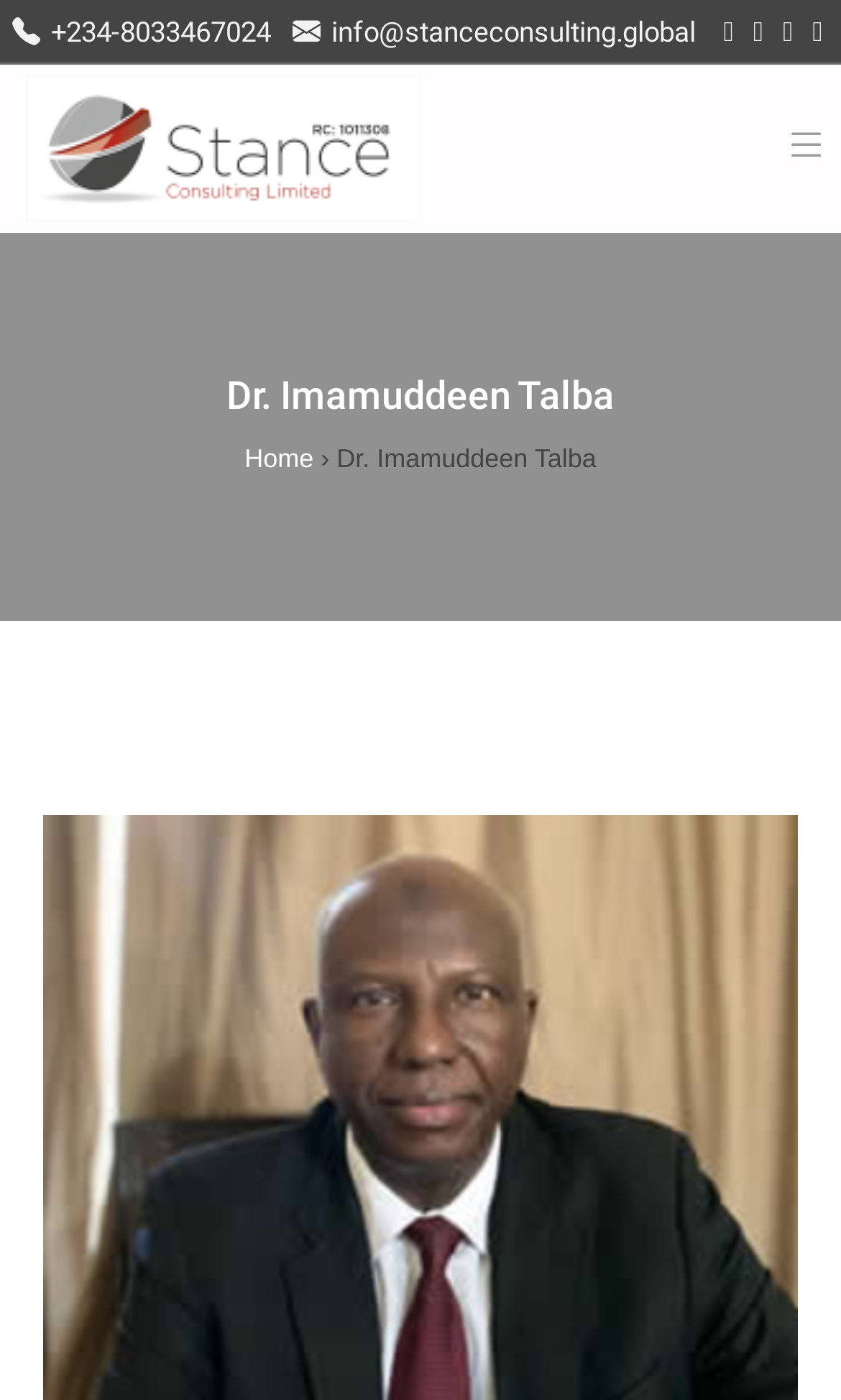Pinpoint the bounding box coordinates of the clickable element needed to complete the instruction: "view Dr. Imamuddeen Talba's profile". The coordinates should be provided as four float numbers between 0 and 1: [left, top, right, bottom].

[0.0, 0.266, 1.0, 0.3]